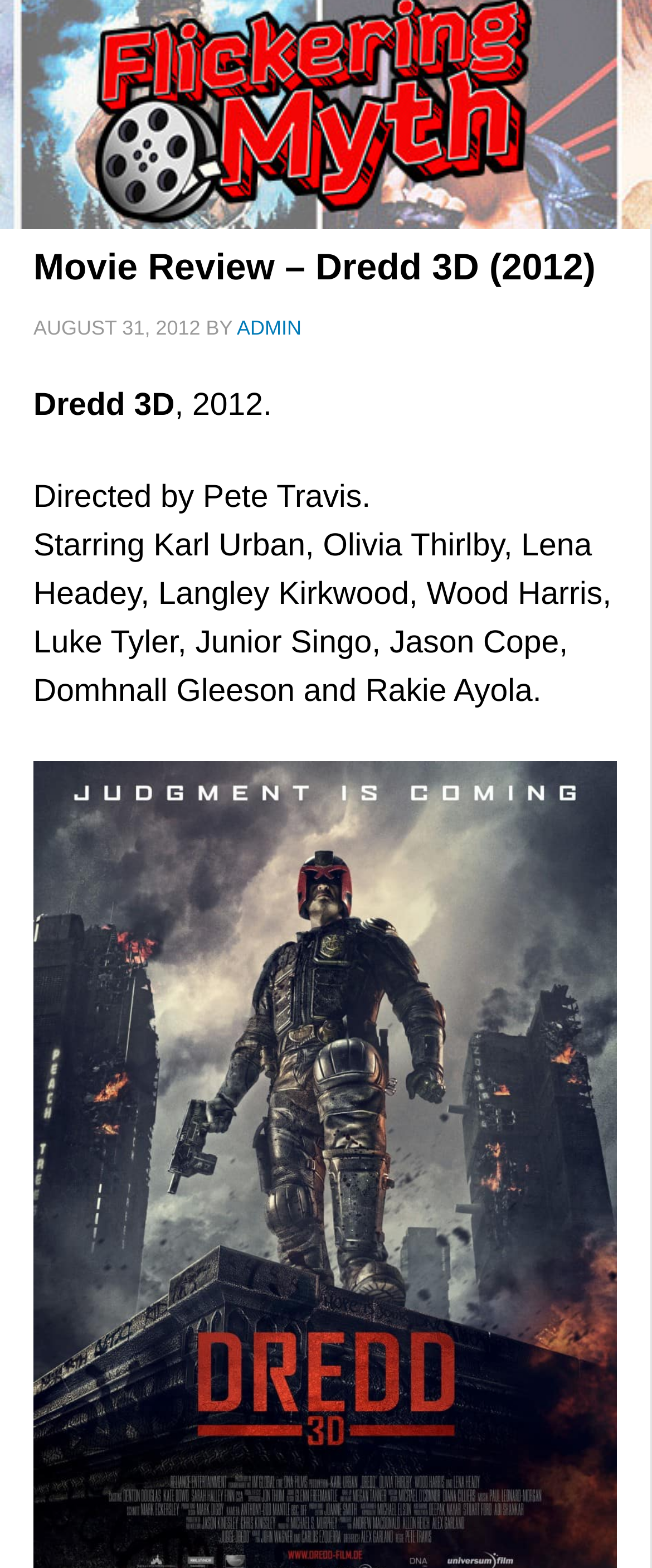Give a concise answer using only one word or phrase for this question:
Who are the main cast members of the movie Dredd 3D?

Karl Urban, Olivia Thirlby, and others